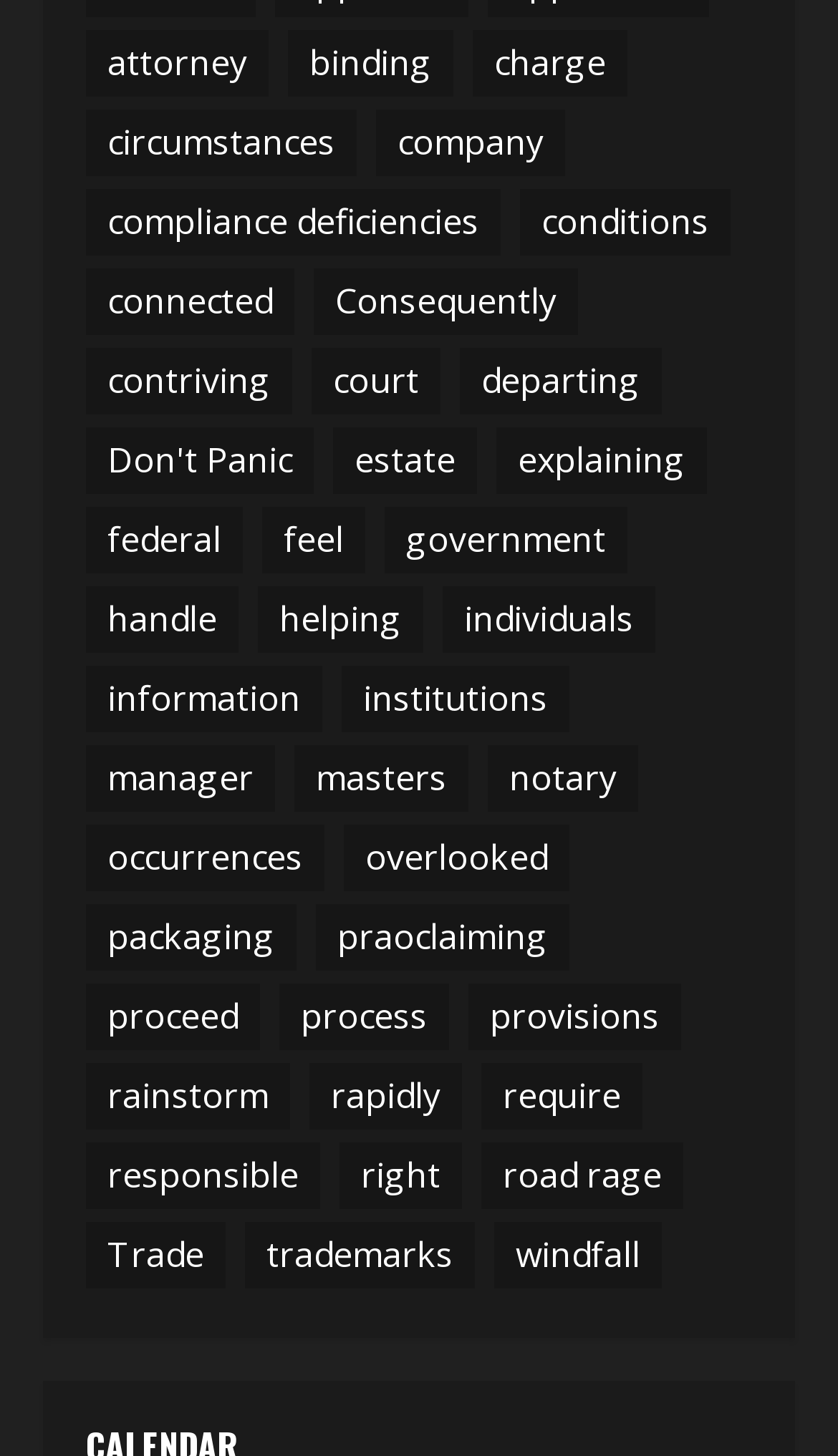Determine the bounding box of the UI element mentioned here: "compliance deficiencies". The coordinates must be in the format [left, top, right, bottom] with values ranging from 0 to 1.

[0.103, 0.129, 0.597, 0.175]